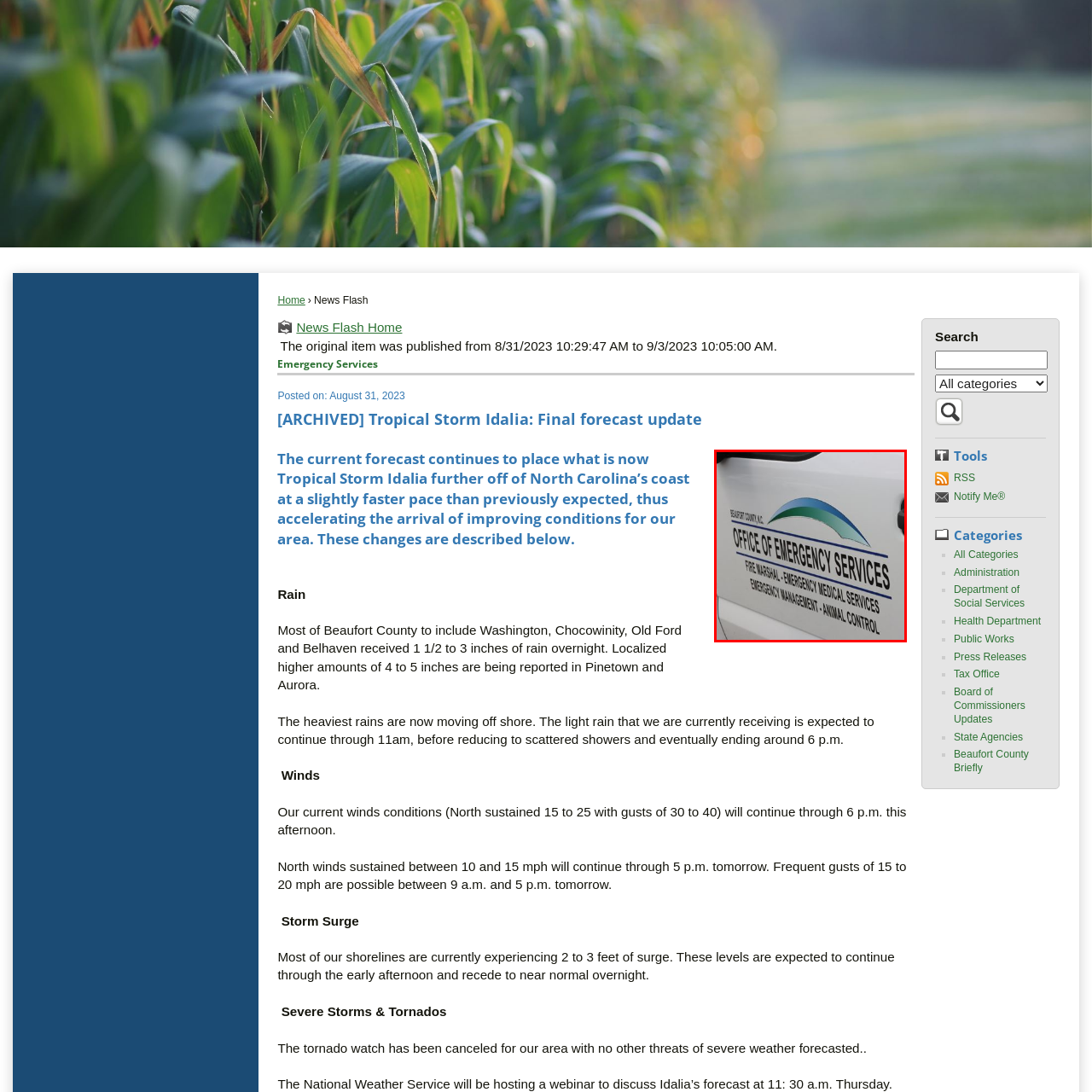Offer an in-depth description of the image encased within the red bounding lines.

The image features the insignia and the official title "OFFICE OF EMERGENCY SERVICES" prominently displayed on the side of a vehicle belonging to Beaufort County. The logo includes a distinctive curved design in shades of blue and green, symbolizing the county’s commitment to emergency management. Below the main title, the text outlines the various roles encompassed by the office: "FIRE MARSHAL - EMERGENCY MEDICAL SERVICES - EMERGENCY MANAGEMENT - ANIMAL CONTROL." This highlights the multifaceted nature of services provided to the community, emphasizing the coordination and resources dedicated to ensuring public safety and emergency response. The vehicle itself is likely utilized for various emergency situations, reinforcing the county’s readiness to address public safety concerns.